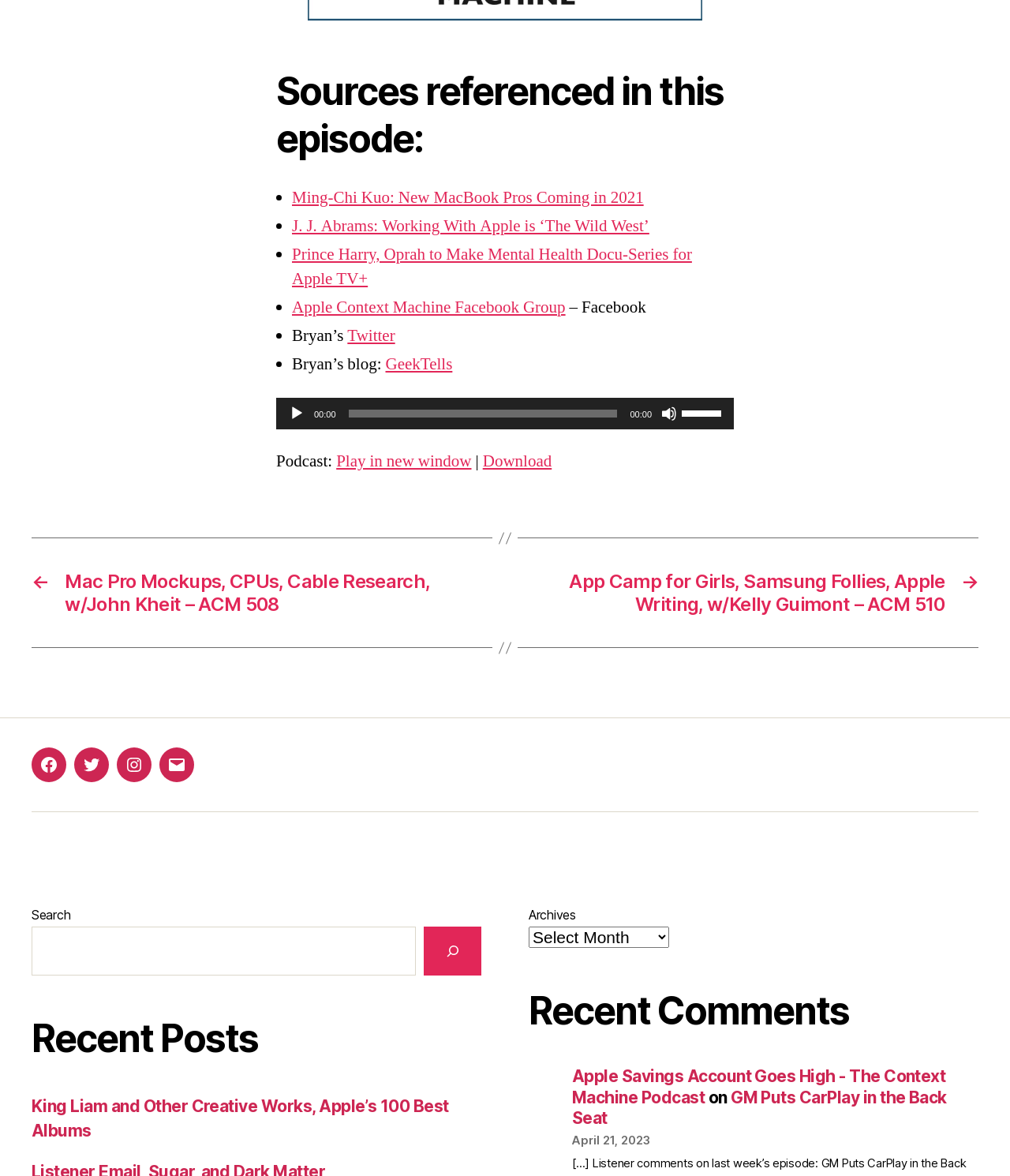Pinpoint the bounding box coordinates of the element you need to click to execute the following instruction: "Search for something". The bounding box should be represented by four float numbers between 0 and 1, in the format [left, top, right, bottom].

[0.42, 0.788, 0.477, 0.829]